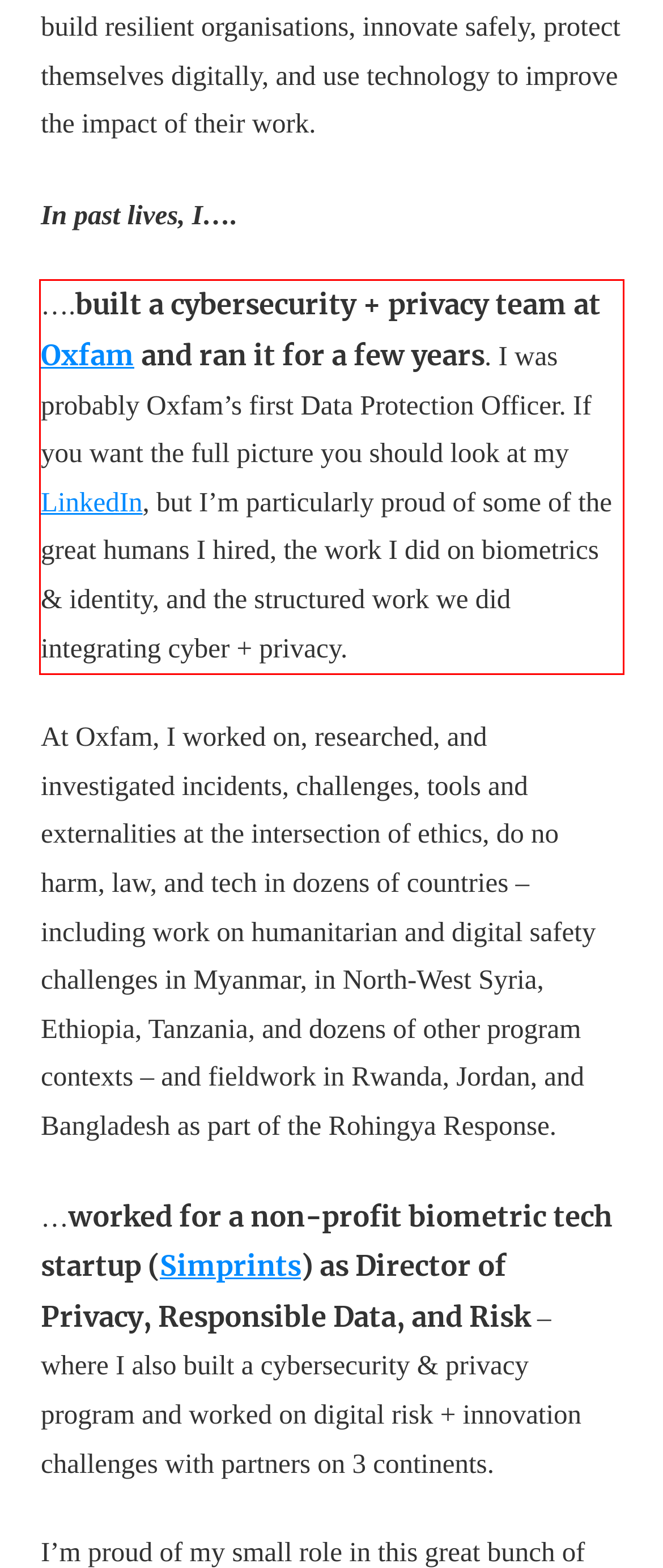Please perform OCR on the UI element surrounded by the red bounding box in the given webpage screenshot and extract its text content.

….built a cybersecurity + privacy team at Oxfam and ran it for a few years. I was probably Oxfam’s first Data Protection Officer. If you want the full picture you should look at my LinkedIn, but I’m particularly proud of some of the great humans I hired, the work I did on biometrics & identity, and the structured work we did integrating cyber + privacy.